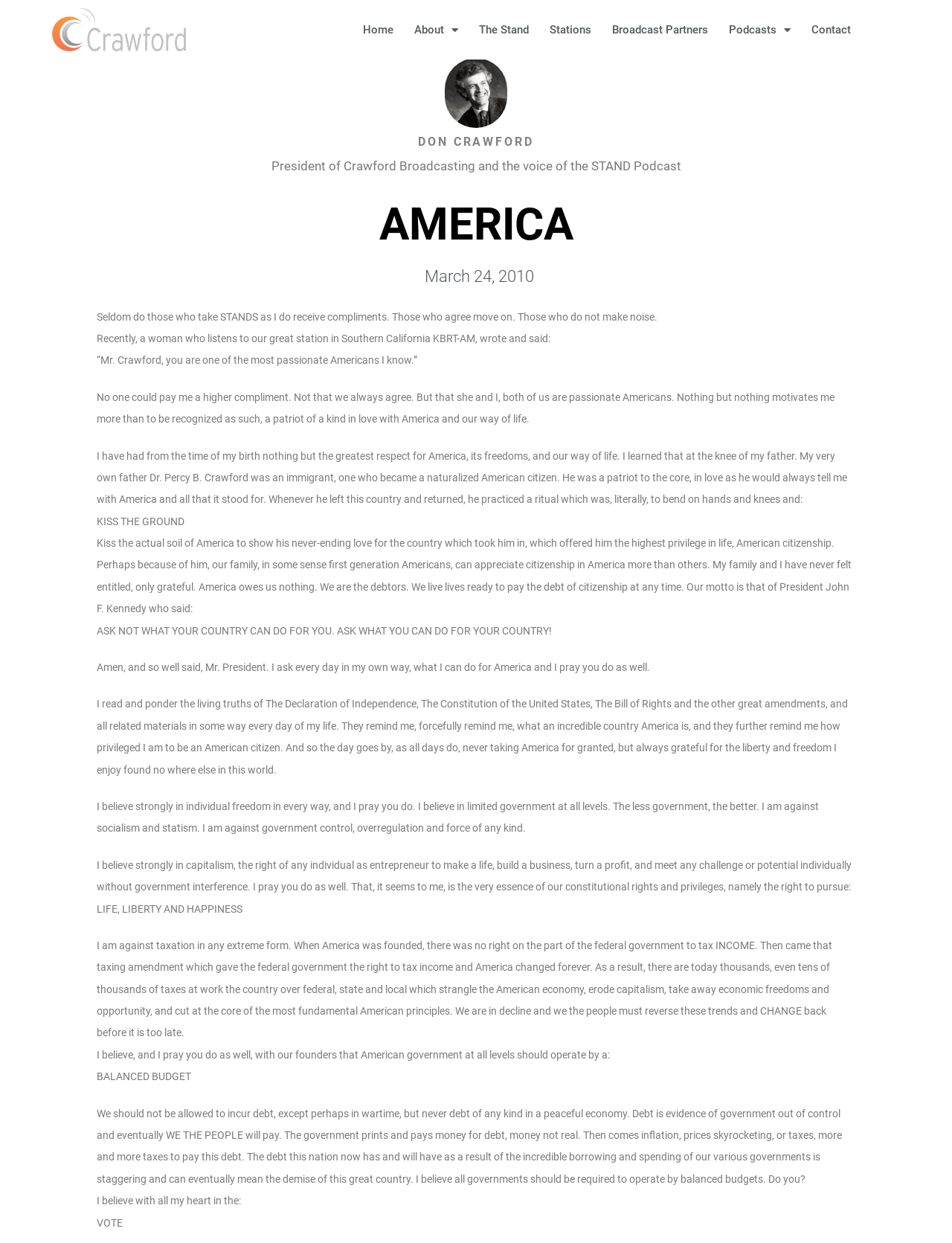Please identify the bounding box coordinates of where to click in order to follow the instruction: "Contact Crawford Media Group".

[0.841, 0.007, 0.905, 0.041]